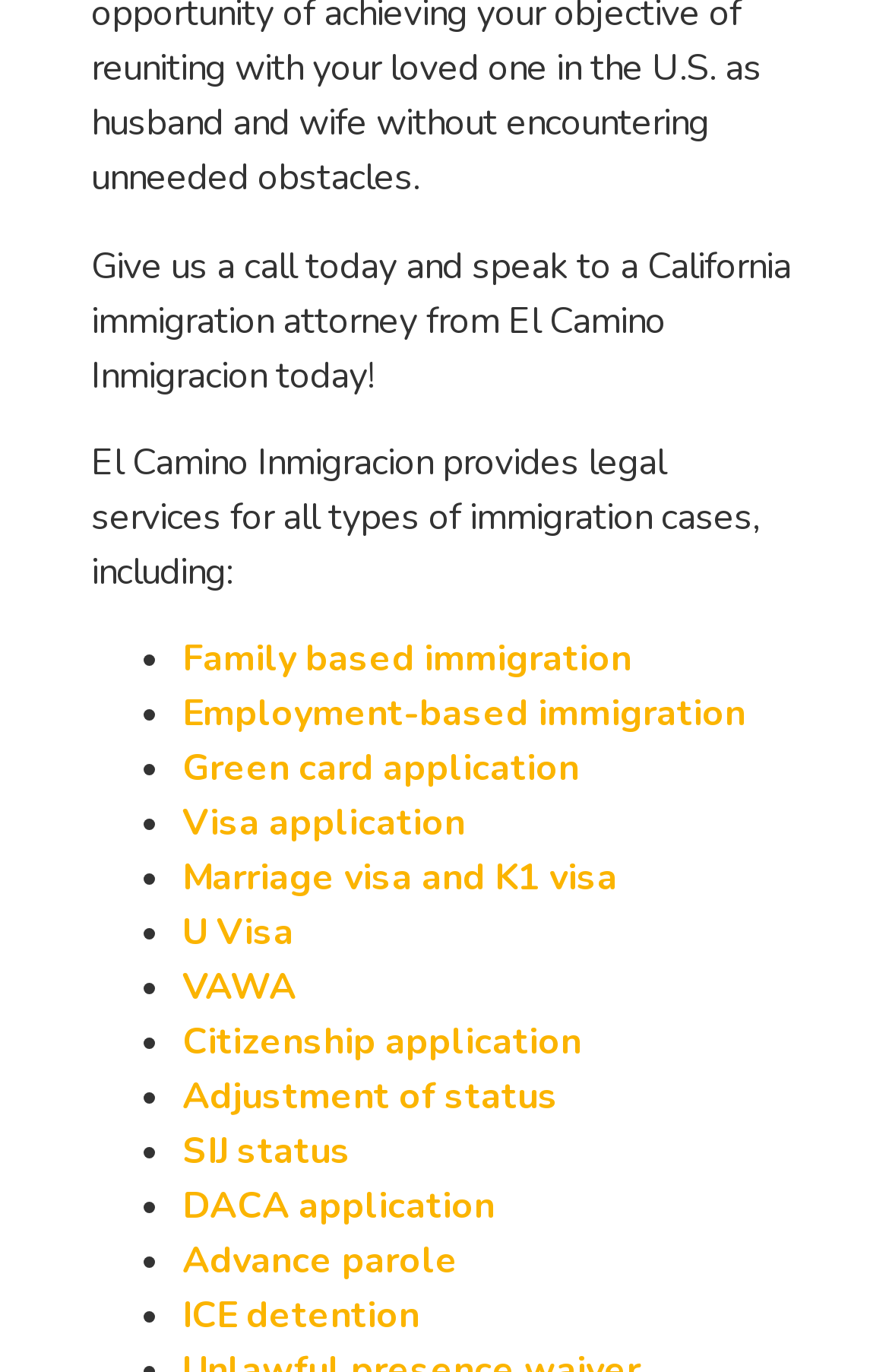Please determine the bounding box coordinates of the section I need to click to accomplish this instruction: "Learn about family based immigration".

[0.205, 0.463, 0.71, 0.499]